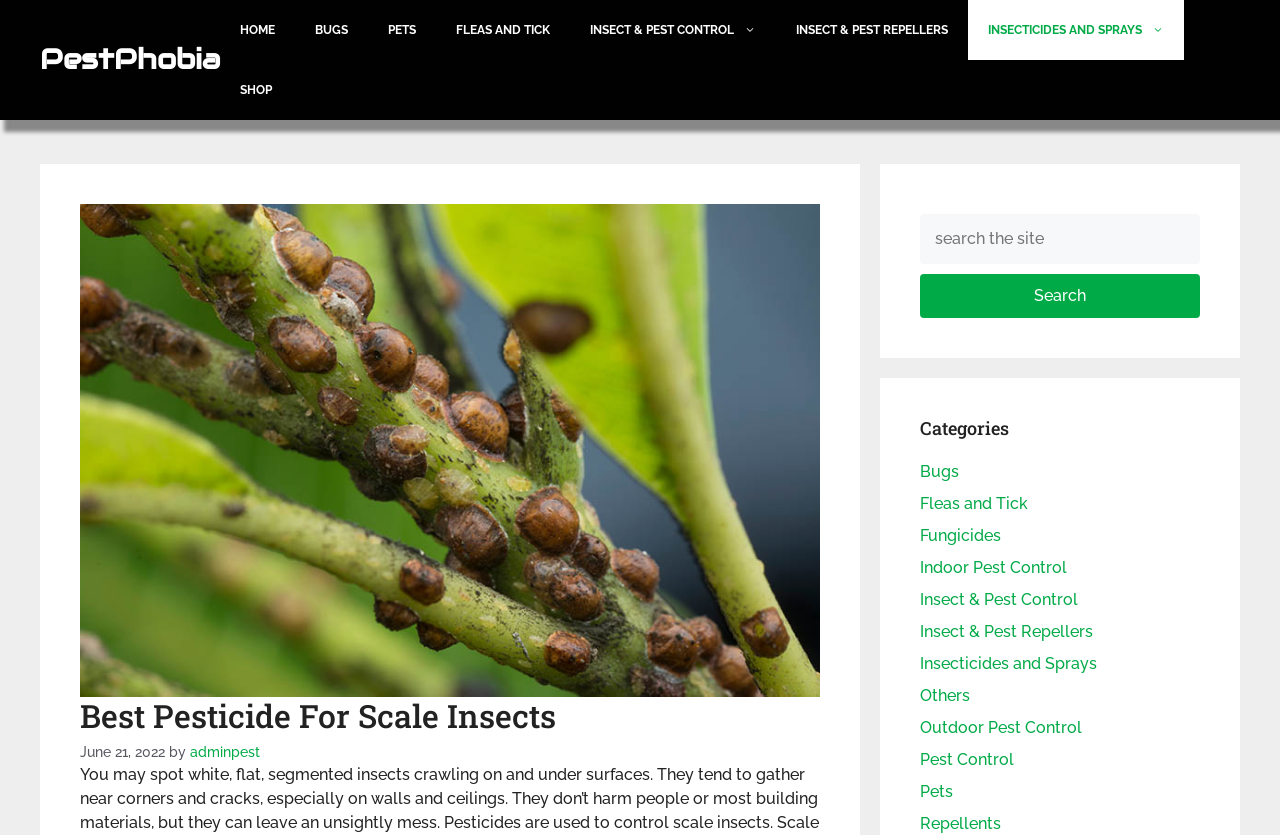Find and indicate the bounding box coordinates of the region you should select to follow the given instruction: "Search for something".

[0.719, 0.256, 0.938, 0.317]